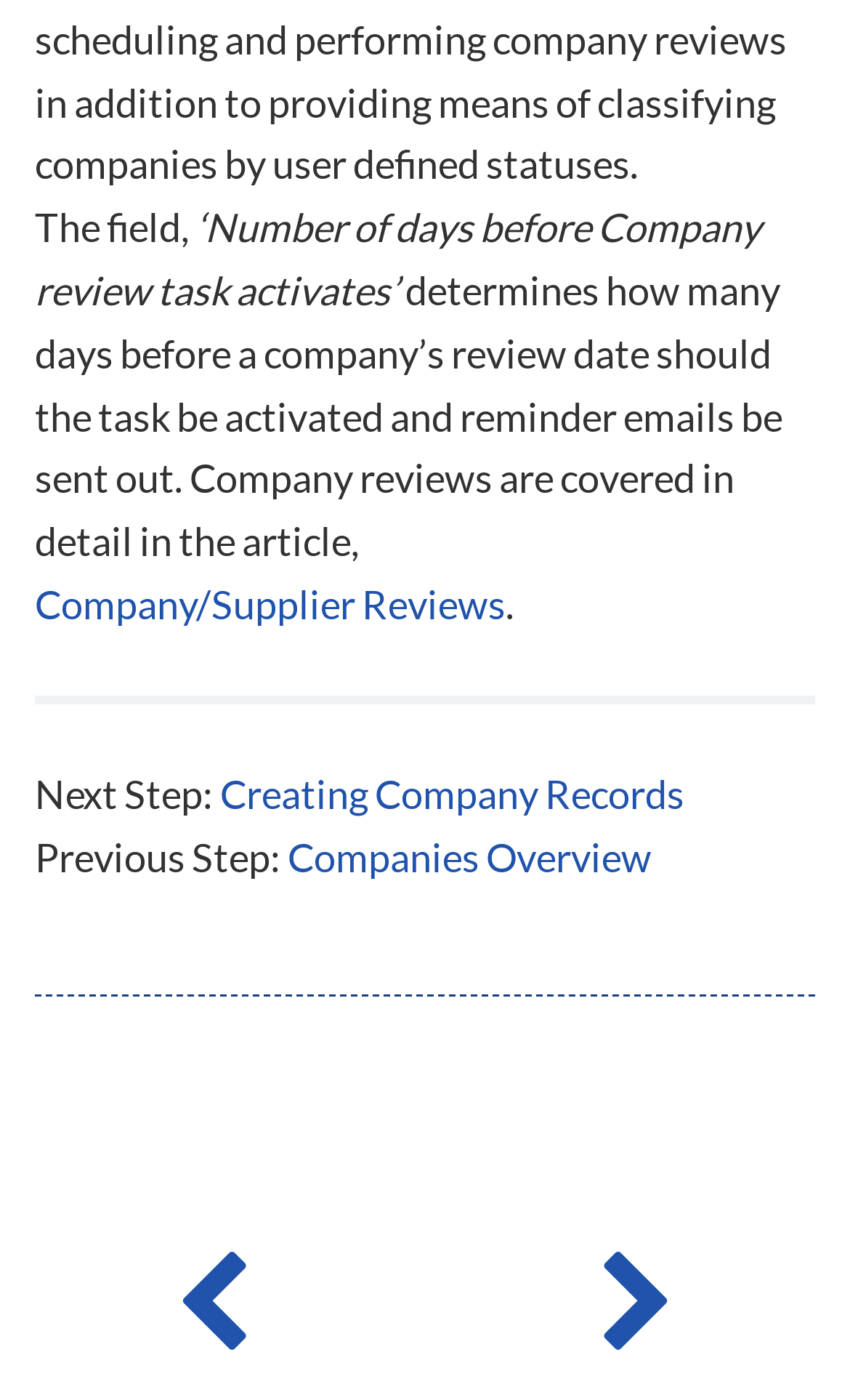Give the bounding box coordinates for the element described by: "parent_node: CORPORATE SOCIAL RESPONSIBILITY".

None